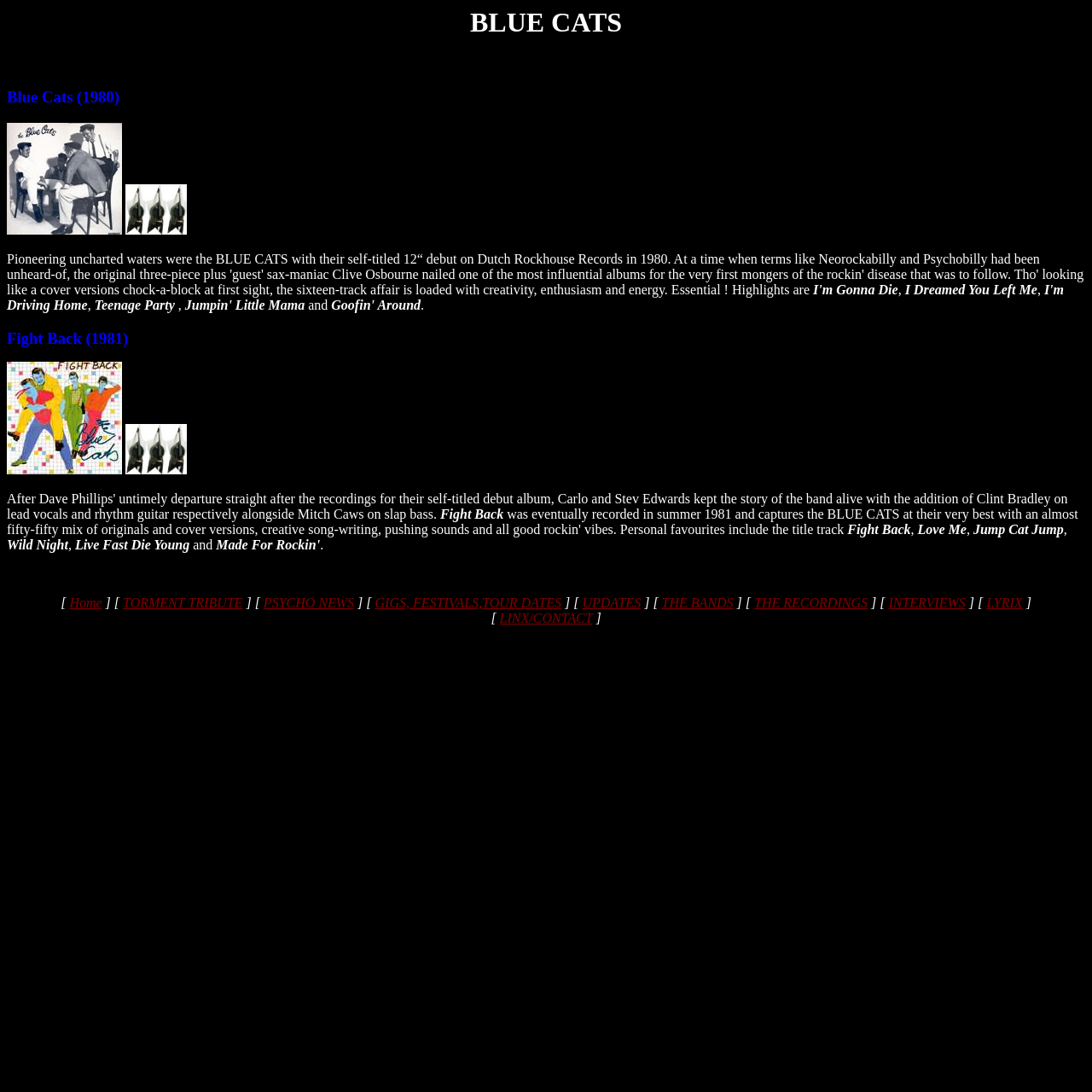How many images are on the webpage?
Answer the question using a single word or phrase, according to the image.

8